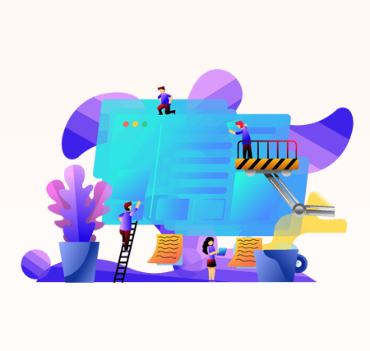Create a detailed narrative that captures the essence of the image.

The image illustrates a vibrant and energetic depiction of a web design scene. Centered around a large monitor, graphic characters are actively engaged in various tasks related to website development. One individual is perched on a ladder, engaged in rearranging elements or refining design aspects, while another character is using a mechanical lift to reach the upper sections of the digital interface. The backdrop features stylized plants and abstract forms, adding a lively and creative atmosphere to the work environment. This dynamic representation reflects the theme of "Affordable Web Design" and embodies the collaborative and innovative spirit essential in the digital design industry. In addition, the image aligns with the concept of offering reliable and visually appealing web solutions to clients, emphasizing the importance of user-friendly design for achieving online success.